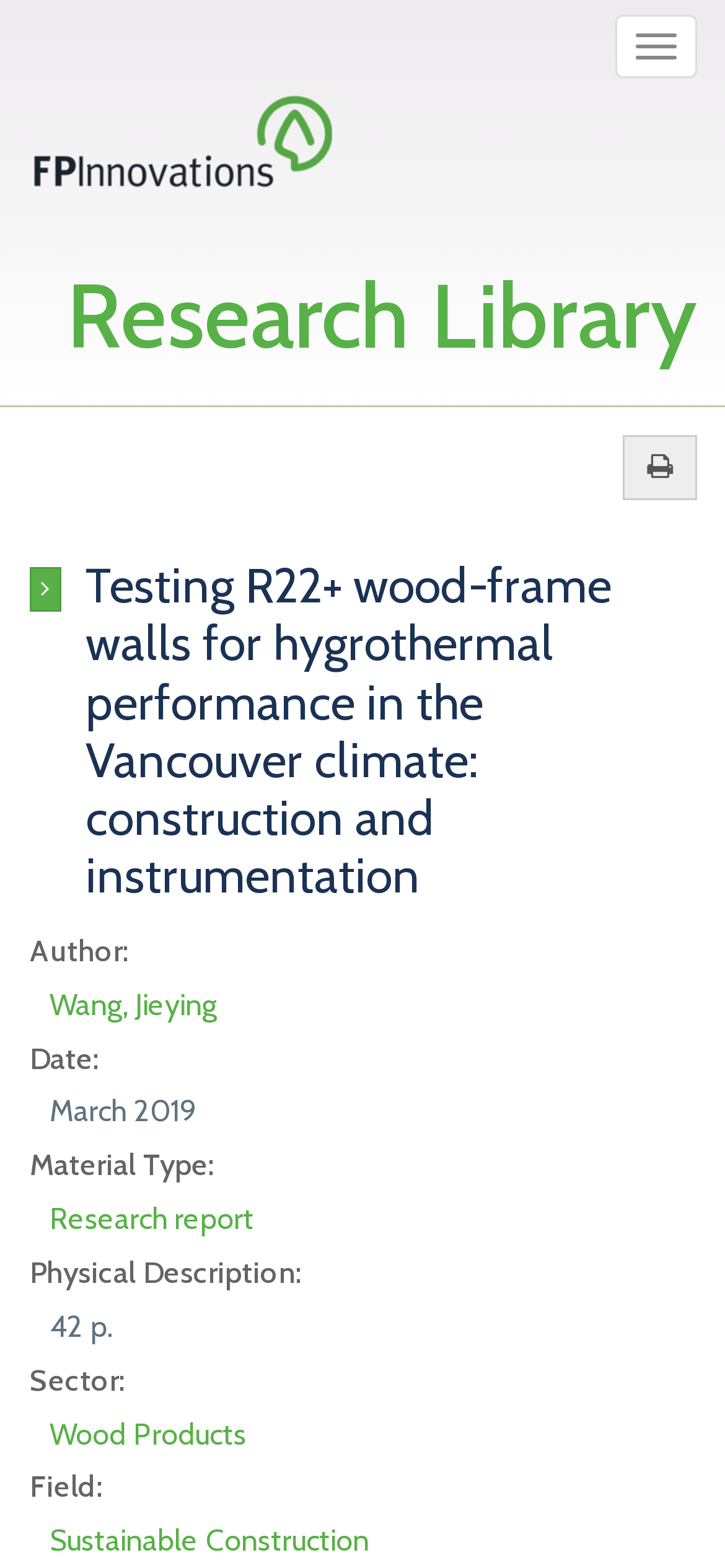Could you highlight the region that needs to be clicked to execute the instruction: "Toggle navigation"?

[0.849, 0.009, 0.962, 0.05]